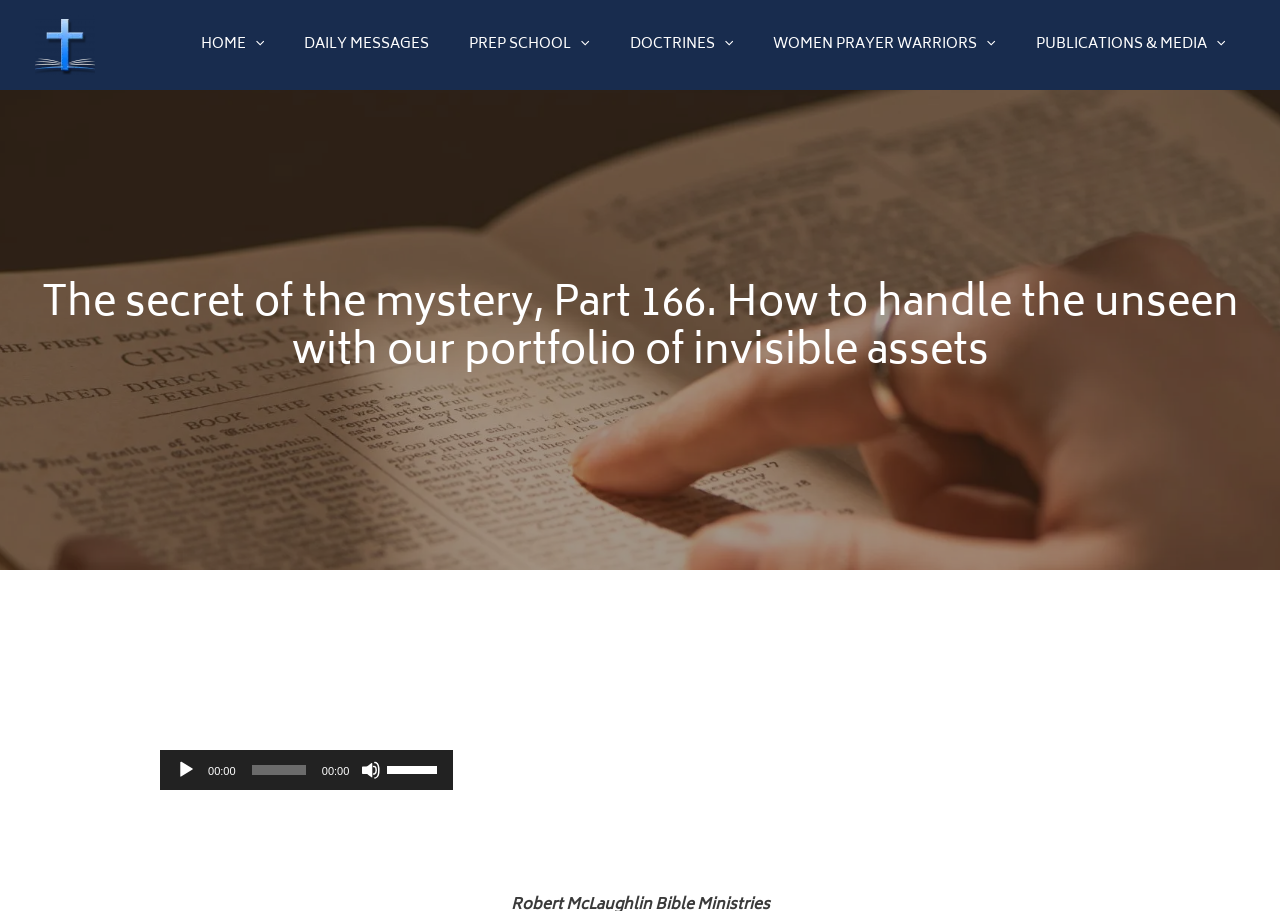Determine the bounding box coordinates for the region that must be clicked to execute the following instruction: "Contact Zach Stenger".

None